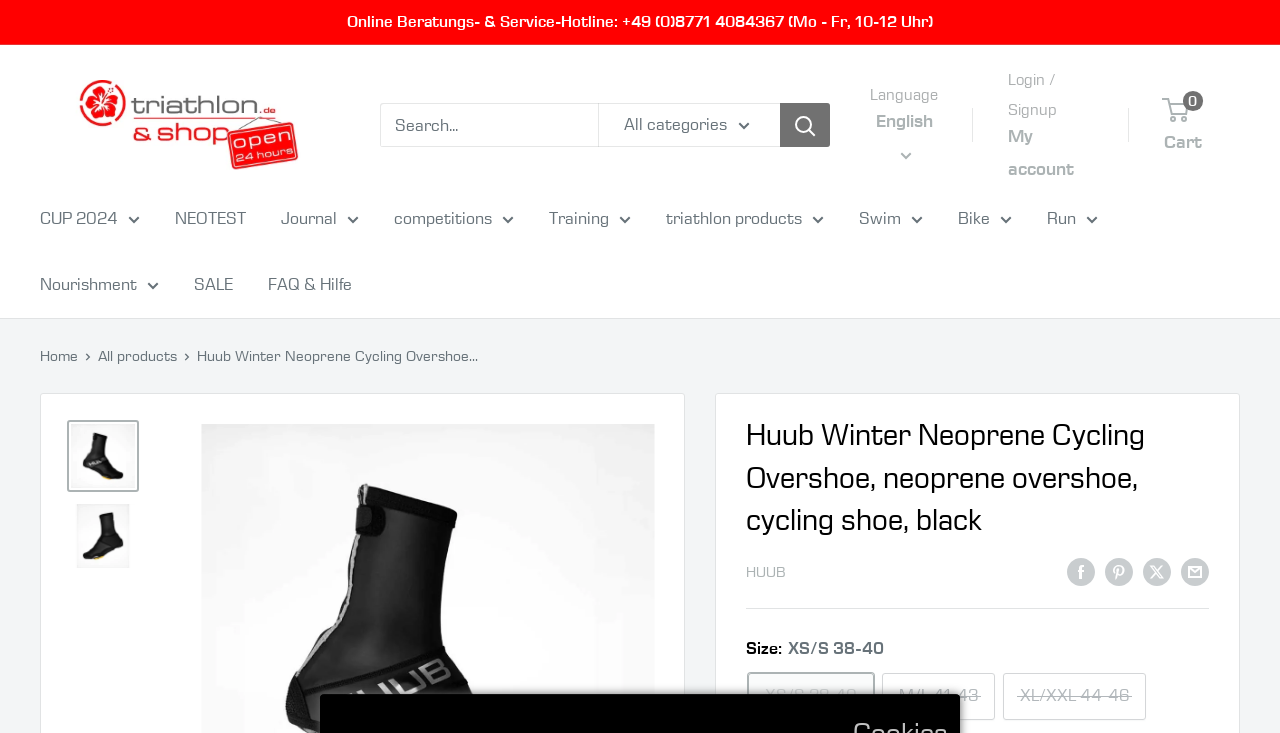Using the element description: "NEOTEST", determine the bounding box coordinates. The coordinates should be in the format [left, top, right, bottom], with values between 0 and 1.

[0.137, 0.277, 0.192, 0.32]